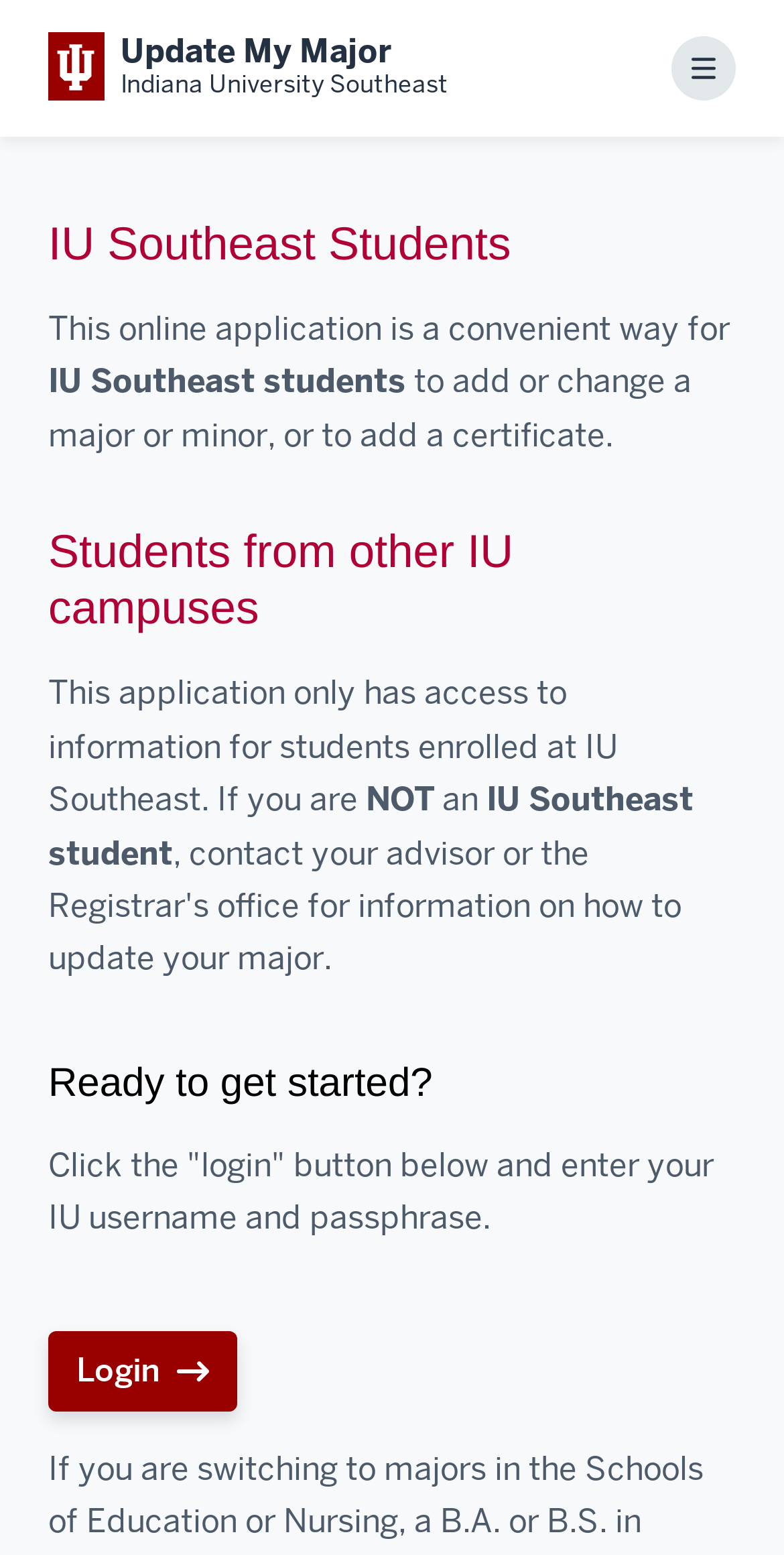Please answer the following question using a single word or phrase: 
What is the purpose of this online application?

Update major or minor